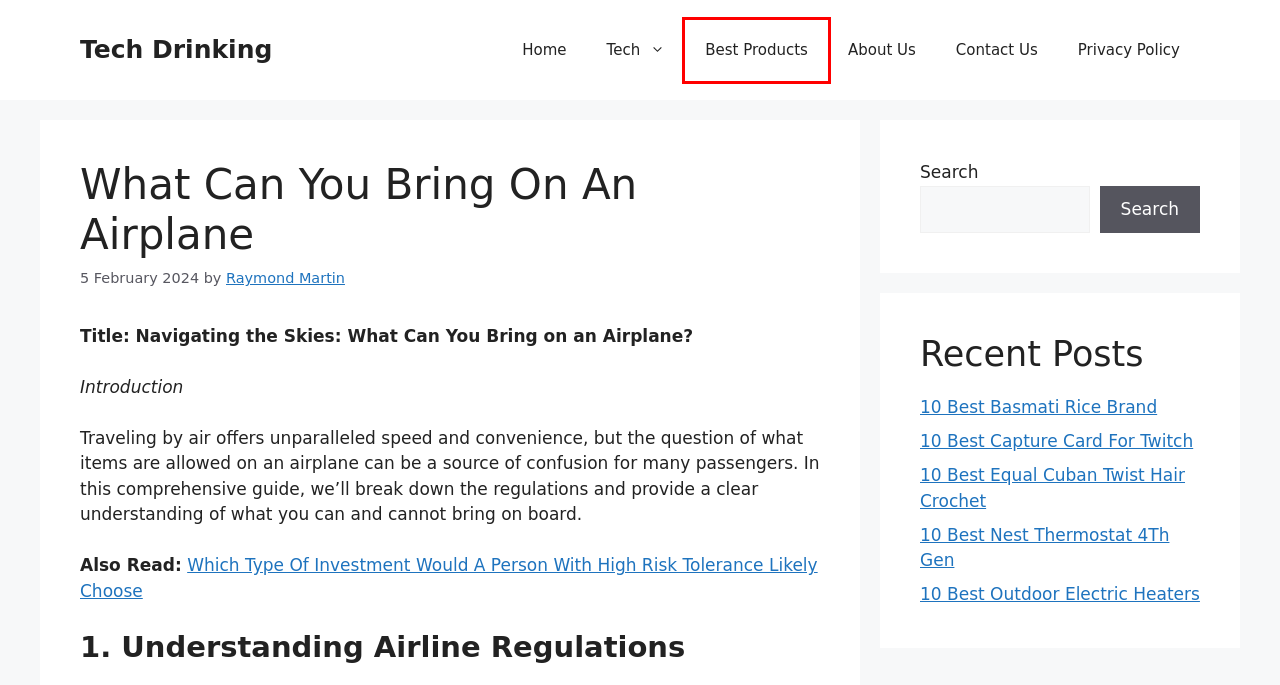Observe the screenshot of a webpage with a red bounding box around an element. Identify the webpage description that best fits the new page after the element inside the bounding box is clicked. The candidates are:
A. 10 Best Nest Thermostat 4Th Gen (Updated 2024)
B. Tech - Tech Drinking
C. 10 Best Capture Card For Twitch (Updated 2024)
D. About Us - Tech Drinking
E. 10 Best Basmati Rice Brand (Updated 2024)
F. 10 Best Equal Cuban Twist Hair Crochet (Updated 2024)
G. Privacy Policy - Tech Drinking
H. Best Products - Tech Drinking

H